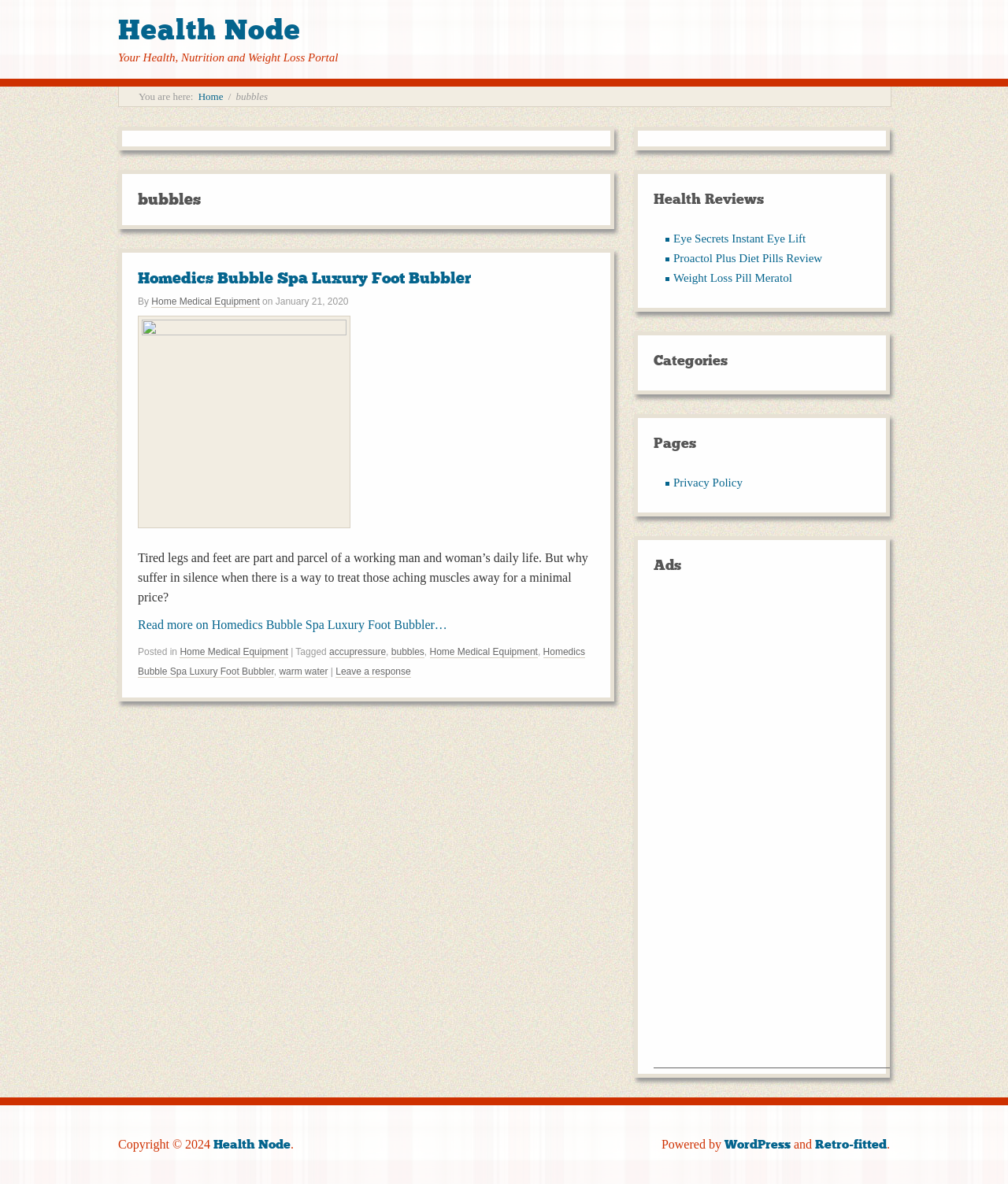Determine the bounding box coordinates of the section to be clicked to follow the instruction: "Read more on Homedics Bubble Spa Luxury Foot Bubbler". The coordinates should be given as four float numbers between 0 and 1, formatted as [left, top, right, bottom].

[0.137, 0.522, 0.444, 0.533]